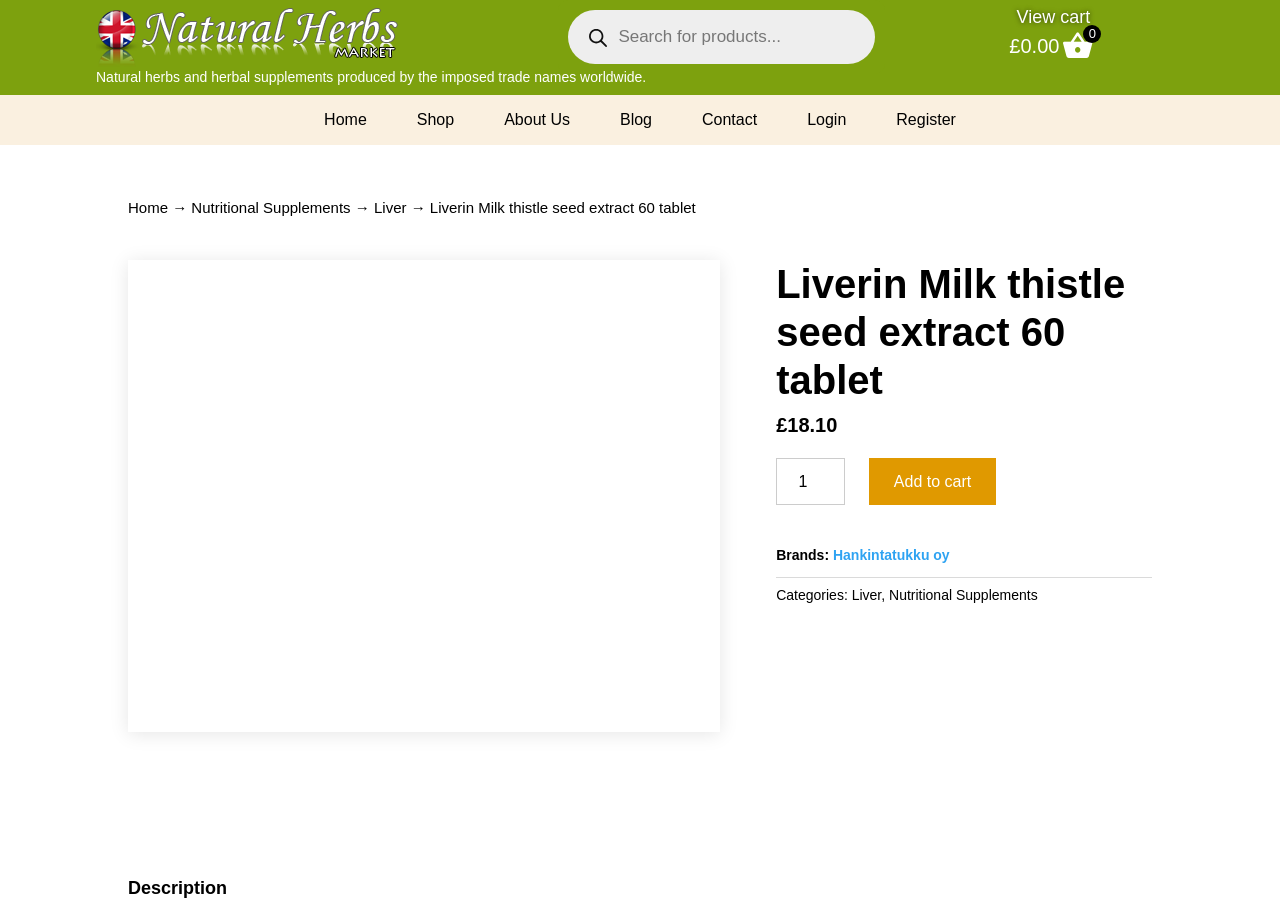Identify the bounding box coordinates of the clickable region required to complete the instruction: "Go to home page". The coordinates should be given as four float numbers within the range of 0 and 1, i.e., [left, top, right, bottom].

[0.253, 0.124, 0.287, 0.149]